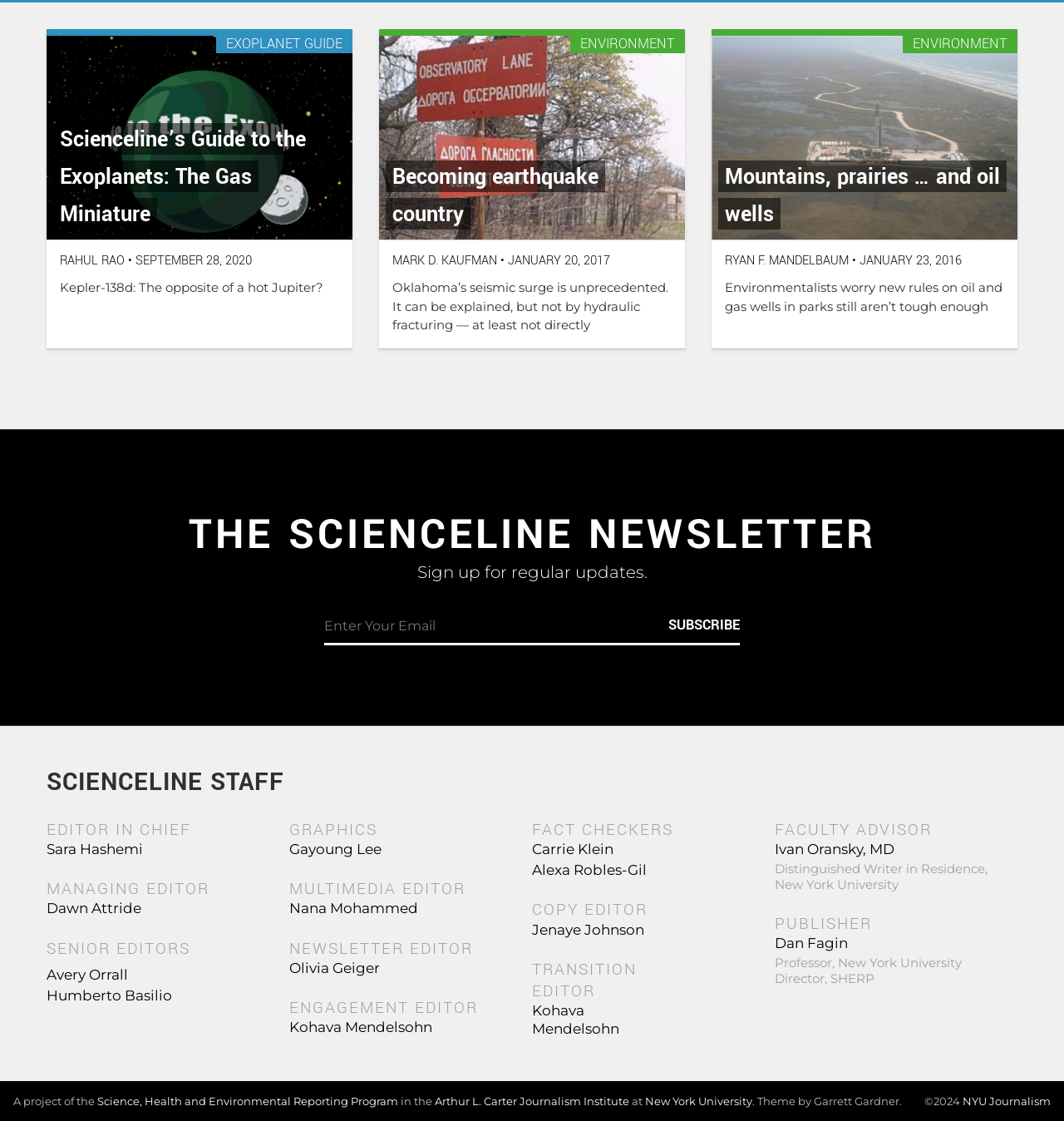Determine the bounding box for the described UI element: "Subscribe".

[0.628, 0.55, 0.695, 0.567]